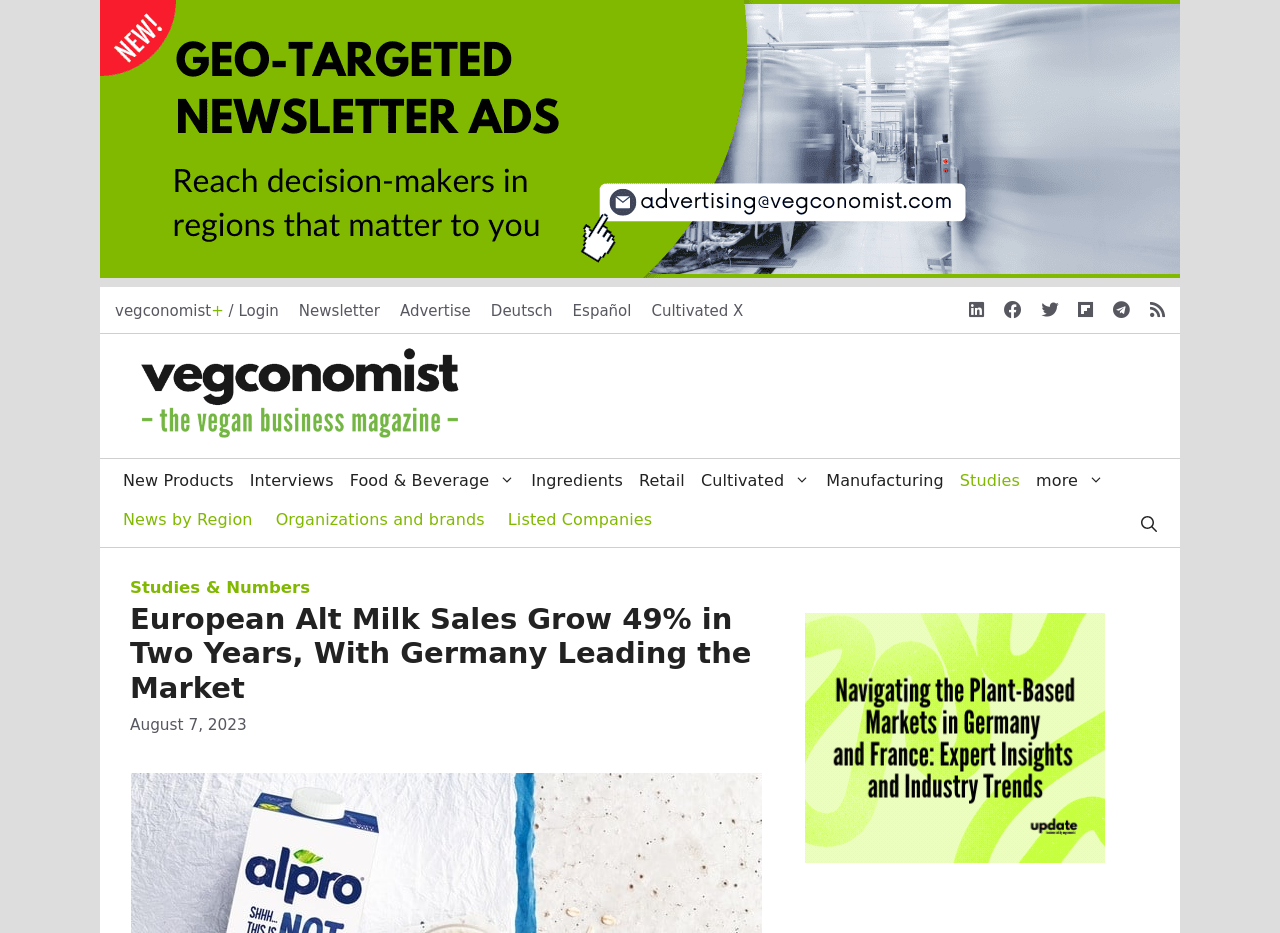Answer the following in one word or a short phrase: 
How many links are there in the primary navigation menu?

9